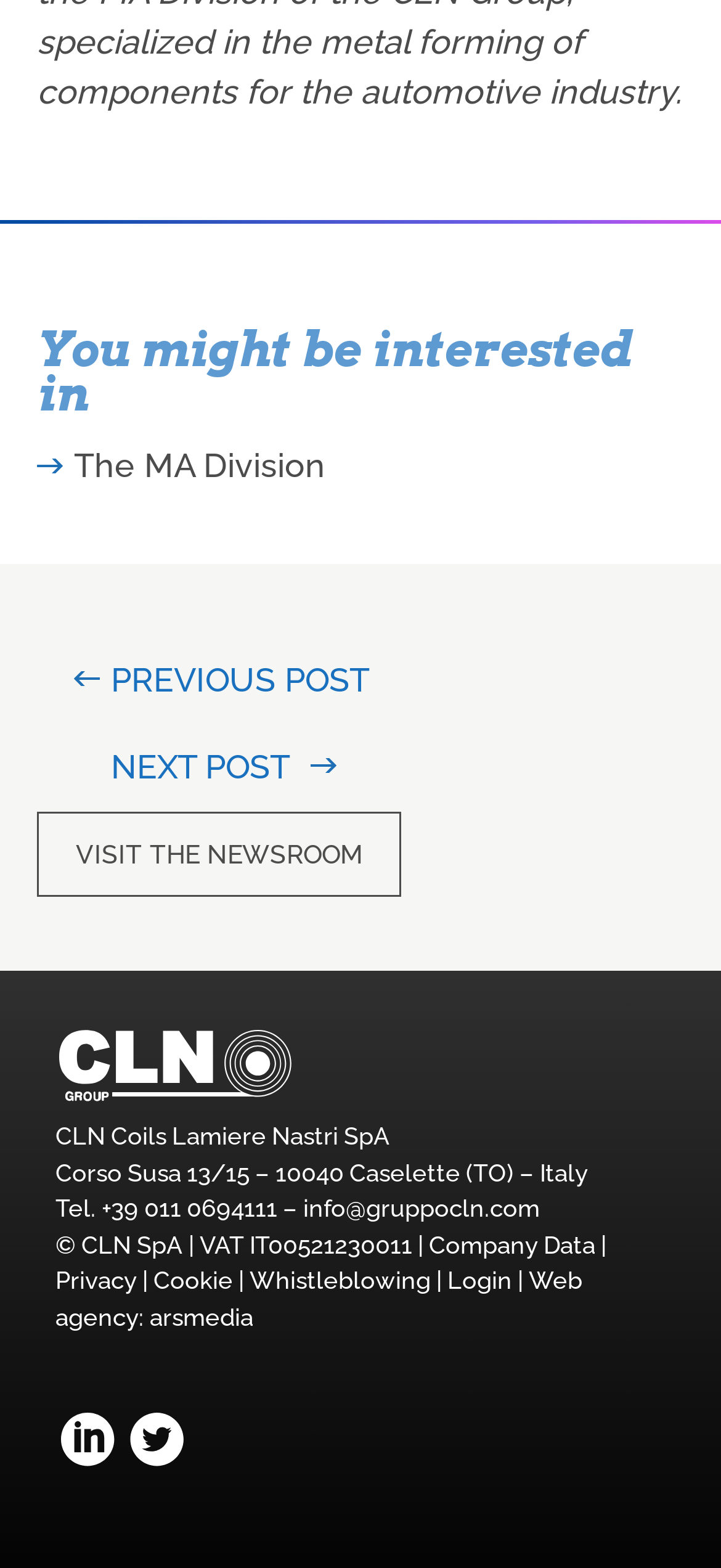What is the company name?
Carefully analyze the image and provide a detailed answer to the question.

I found the company name by looking at the StaticText element with the text 'CLN Coils Lamiere Nastri SpA' which is located at the top of the webpage, below the logo image.